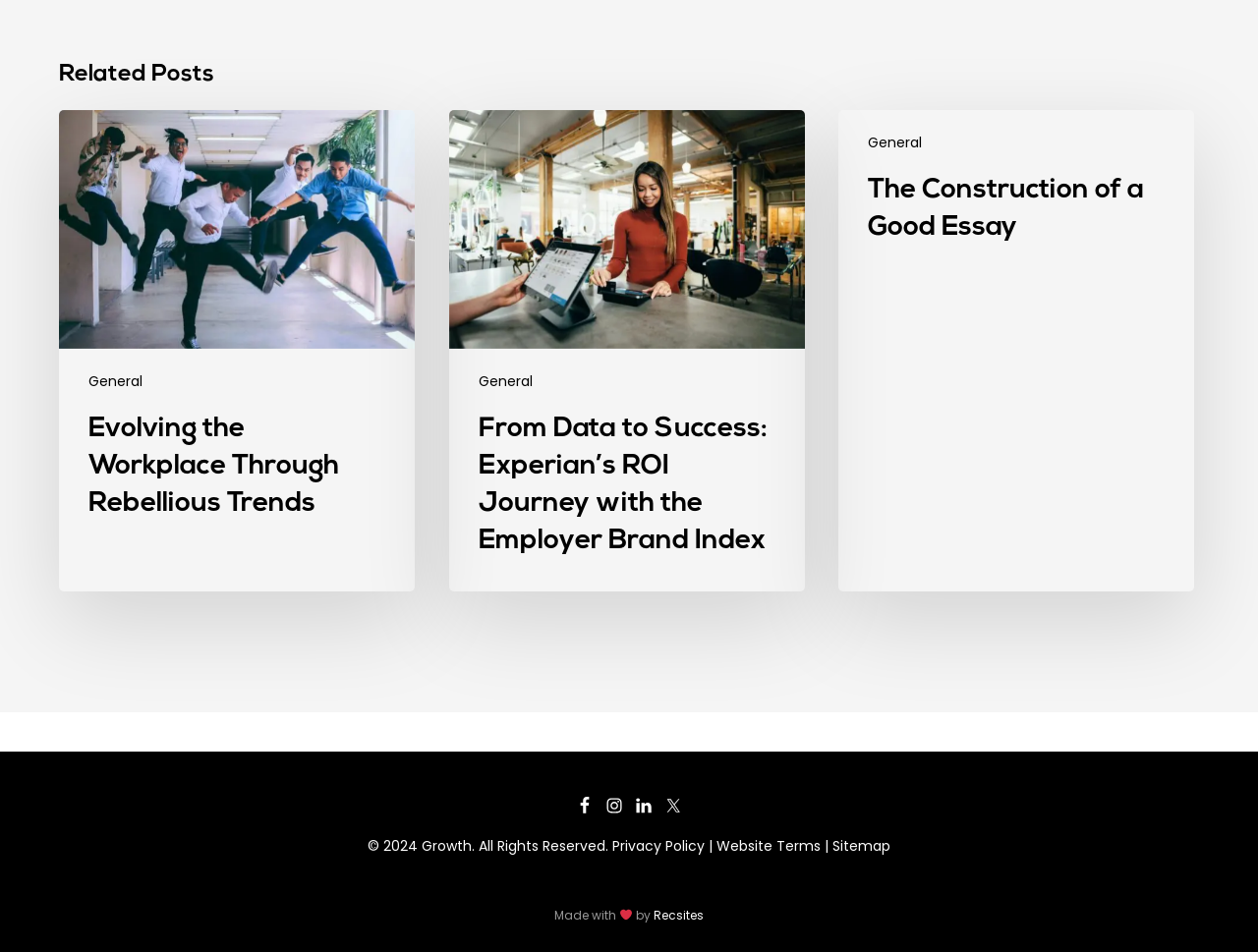What is the text of the copyright statement at the bottom of the webpage?
Based on the screenshot, respond with a single word or phrase.

© 2024 Growth. All Rights Reserved.